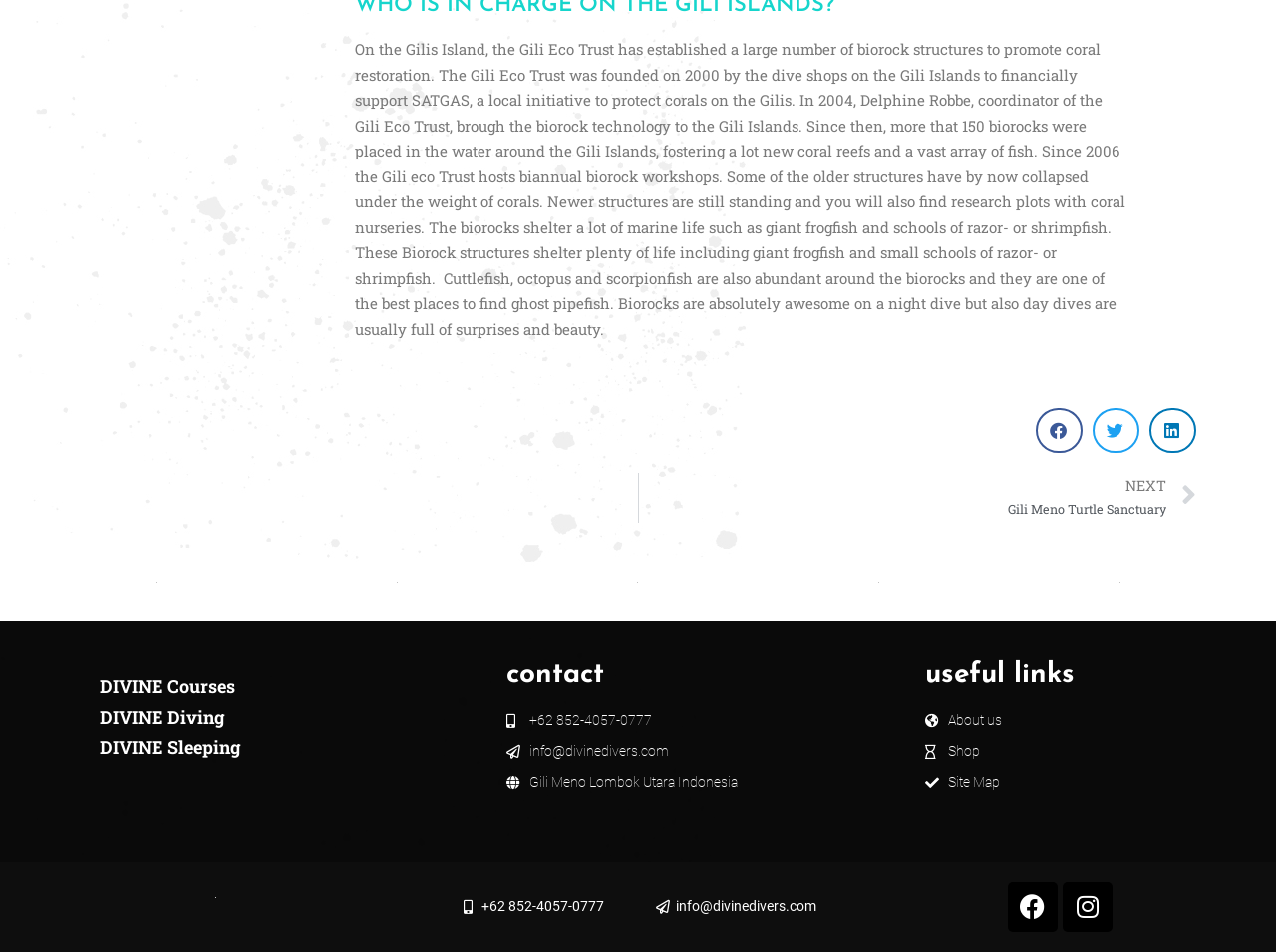Please identify the bounding box coordinates of the element's region that needs to be clicked to fulfill the following instruction: "Check Facebook page". The bounding box coordinates should consist of four float numbers between 0 and 1, i.e., [left, top, right, bottom].

[0.79, 0.926, 0.829, 0.979]